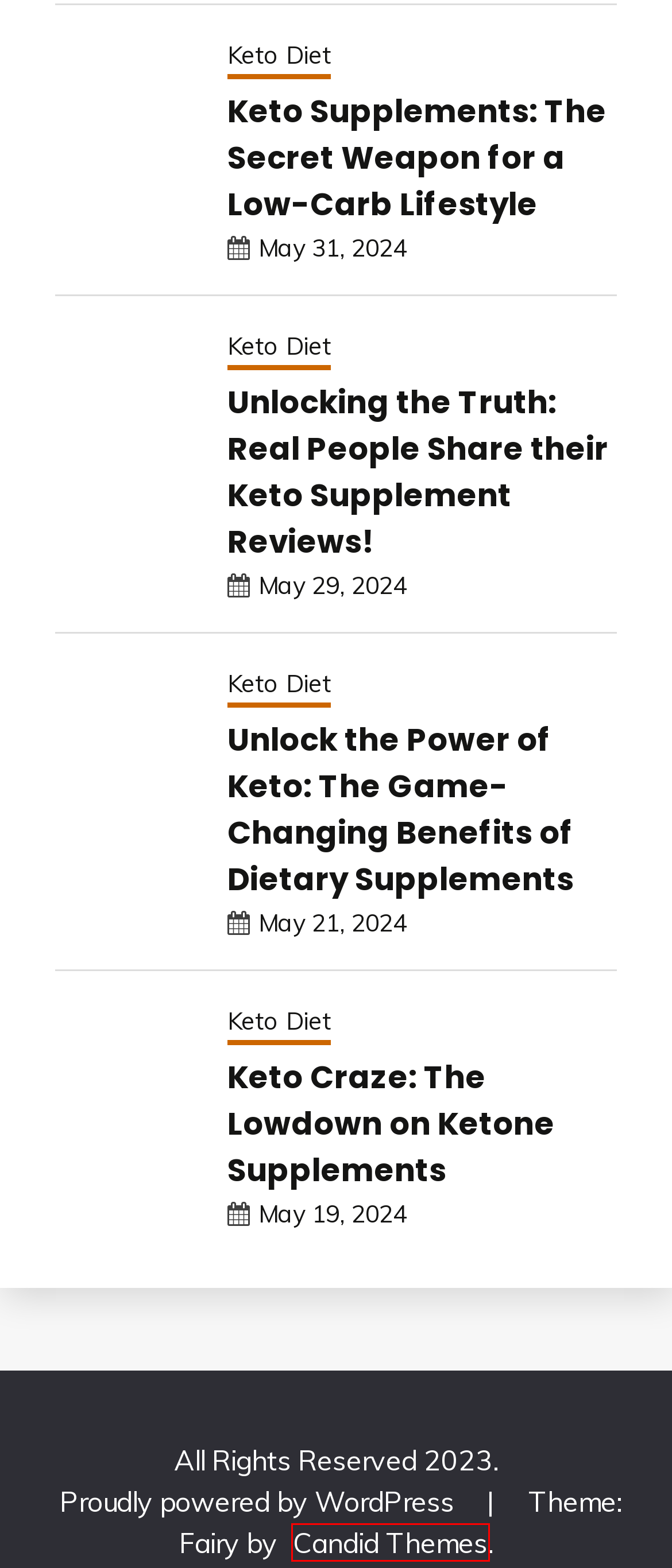Given a screenshot of a webpage featuring a red bounding box, identify the best matching webpage description for the new page after the element within the red box is clicked. Here are the options:
A. Keto Supplement Showdown: Which One Reigns Supreme? – Body Toning with Keto
B. Unlocking the Truth: Real People Share their Keto Supplement Reviews! – Body Toning with Keto
C. Blog Tool, Publishing Platform, and CMS – WordPress.org
D. Keto Supplements: What to Know Before You Buy – Body Toning with Keto
E. Keto Diet – Body Toning with Keto
F. Candid Themes - Clean, Minimal, Free and Premium WordPress Themes
G. Unlock the Power of Keto: The Game-Changing Benefits of Dietary Supplements – Body Toning with Keto
H. Keto Craze: The Lowdown on Ketone Supplements – Body Toning with Keto

F